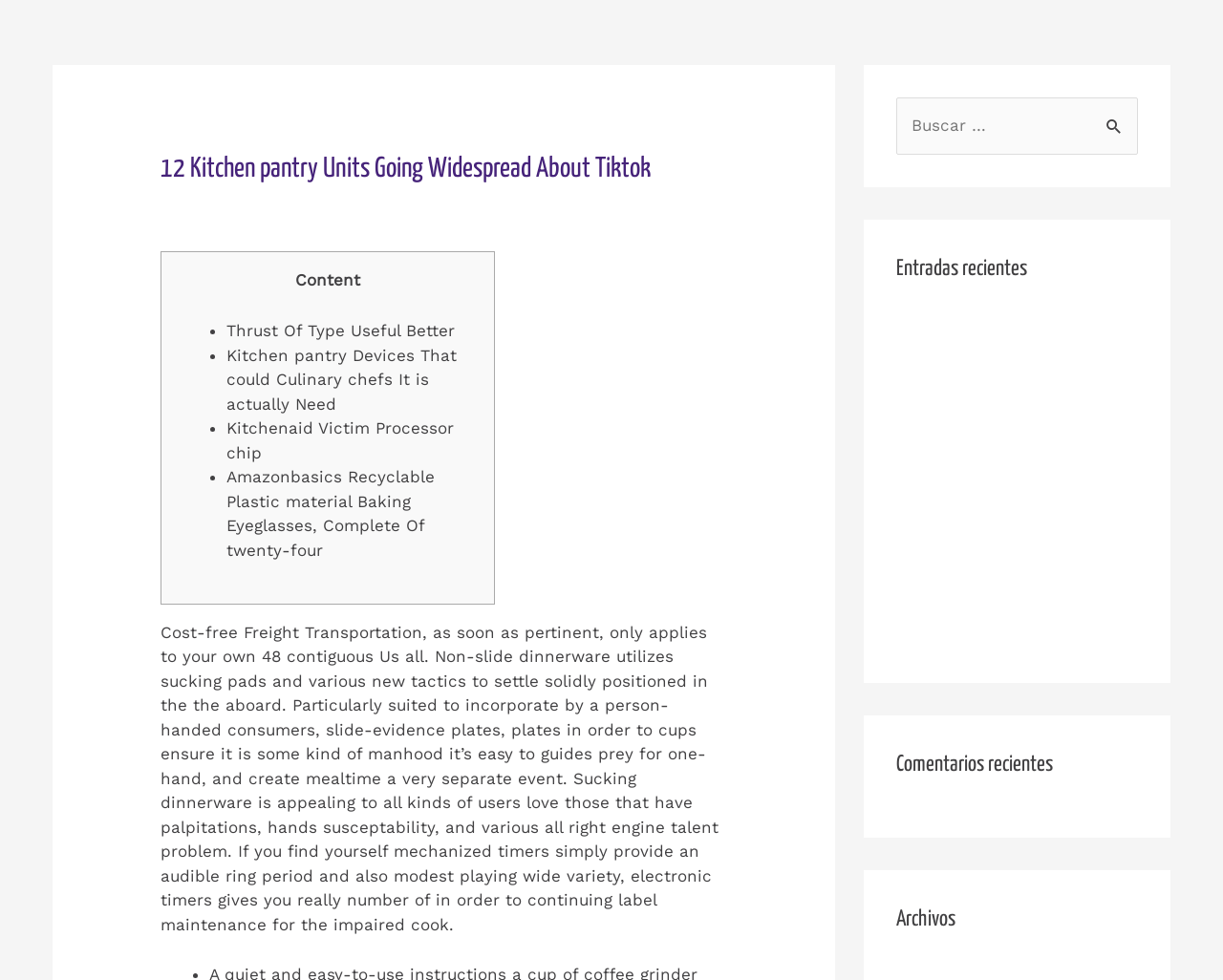Please analyze the image and provide a thorough answer to the question:
What is the last archive?

I looked at the 'Archivos' heading, but there is no specific archive mentioned. The heading is present, but there is no corresponding content.